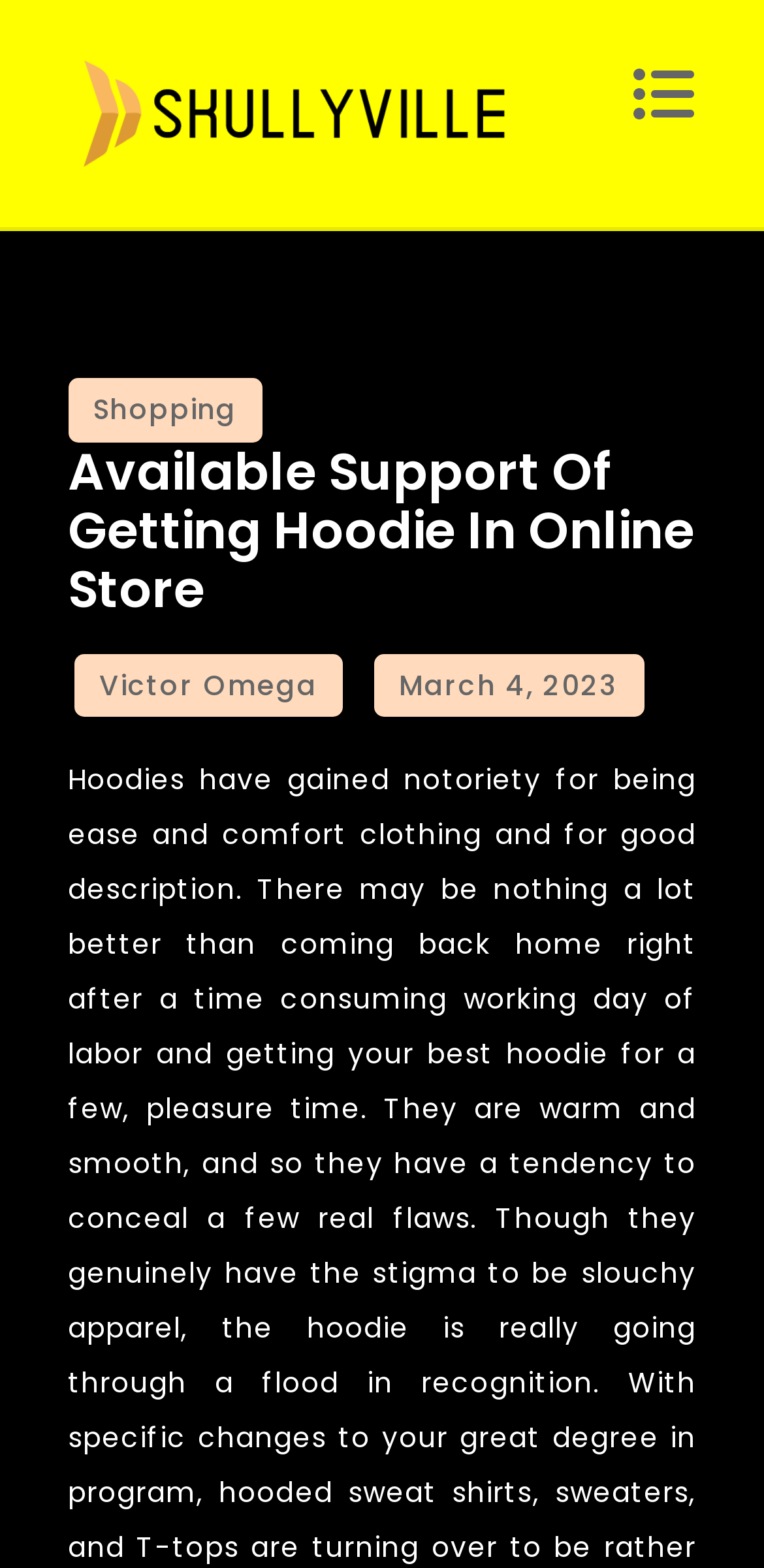What is the main category of the shopping section?
From the details in the image, answer the question comprehensively.

The main category of the shopping section can be determined by looking at the link element with the text 'Shopping' which appears in the footer section, indicating that it is the main category of the shopping section.